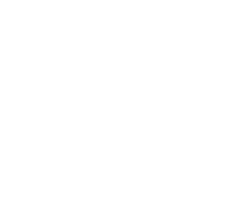What is the focus of the promotional content?
Carefully analyze the image and provide a thorough answer to the question.

The caption states that the project 'emphasizing celebration and festivity', indicating that the promotional content is focused on conveying a sense of celebration and festivity.